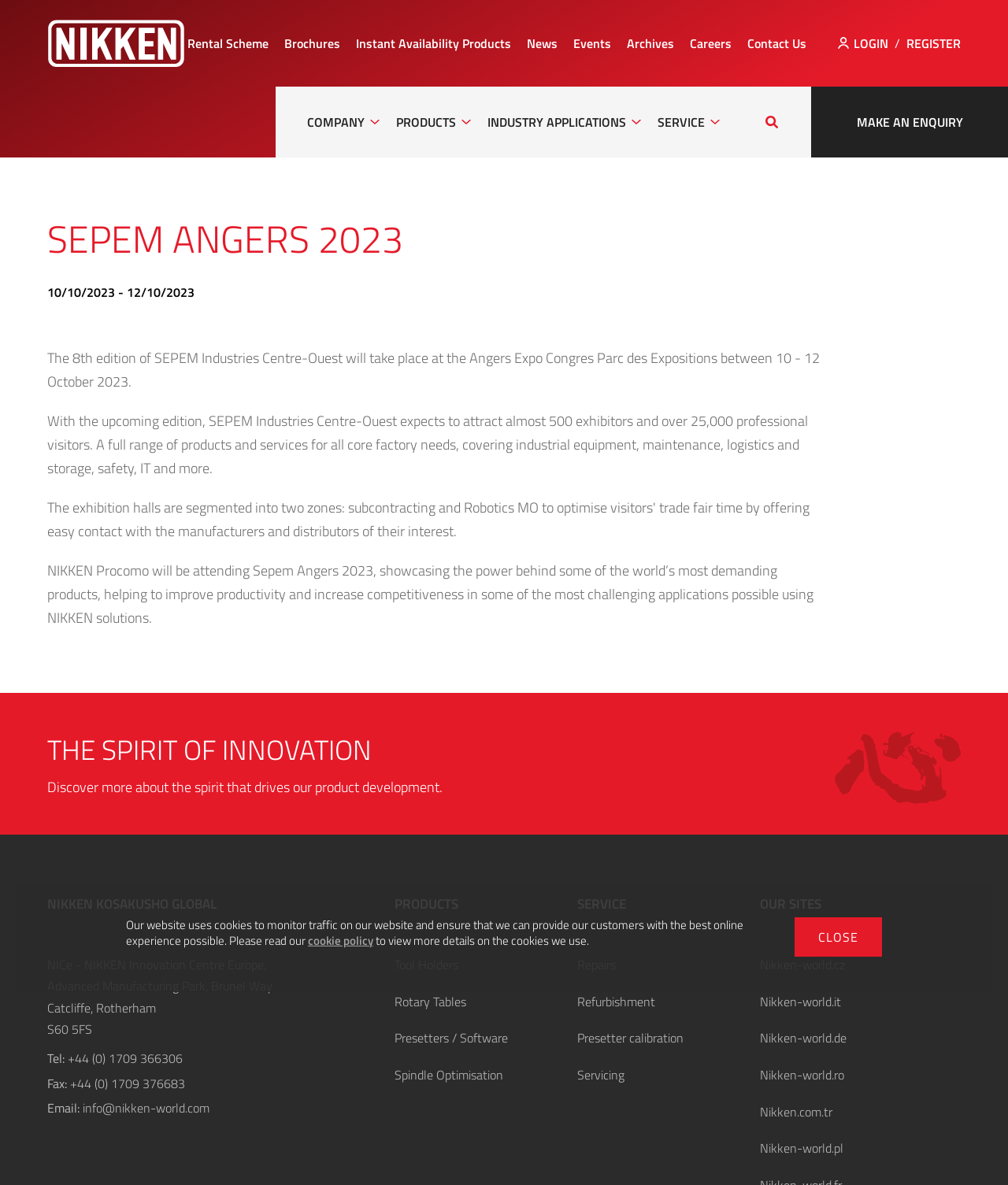Given the following UI element description: "+44 (0) 1709 376683", find the bounding box coordinates in the webpage screenshot.

[0.07, 0.906, 0.184, 0.922]